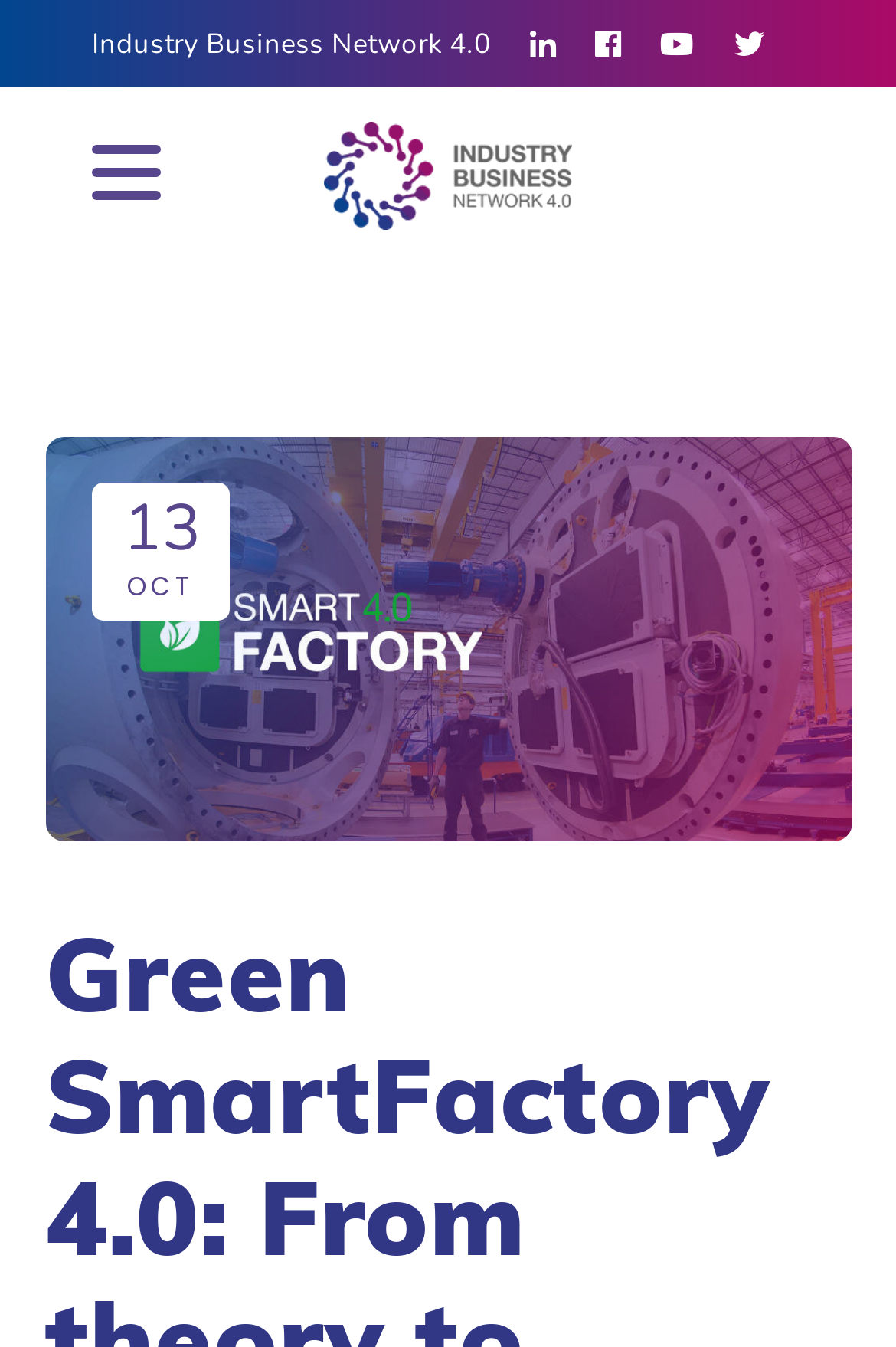Create an in-depth description of the webpage, covering main sections.

The webpage appears to be a landing page for the "Green SmartFactory 4.0" project, which is part of the "Industry Business Network 4.0". 

At the top right corner, there are four social media links, represented by icons, aligned horizontally. 

Below these icons, the title "Industry Business Network 4.0" is displayed as a link, accompanied by a logo image on its left side. 

On the left side of the page, there is a large banner image that spans almost the entire height of the page, with the title "Green SmartFactory 4.0: From theory to practice!" displayed prominently. 

In the top-left area of the page, there are two pieces of text: "13" and "OCT", which appear to be a date or a reference number.